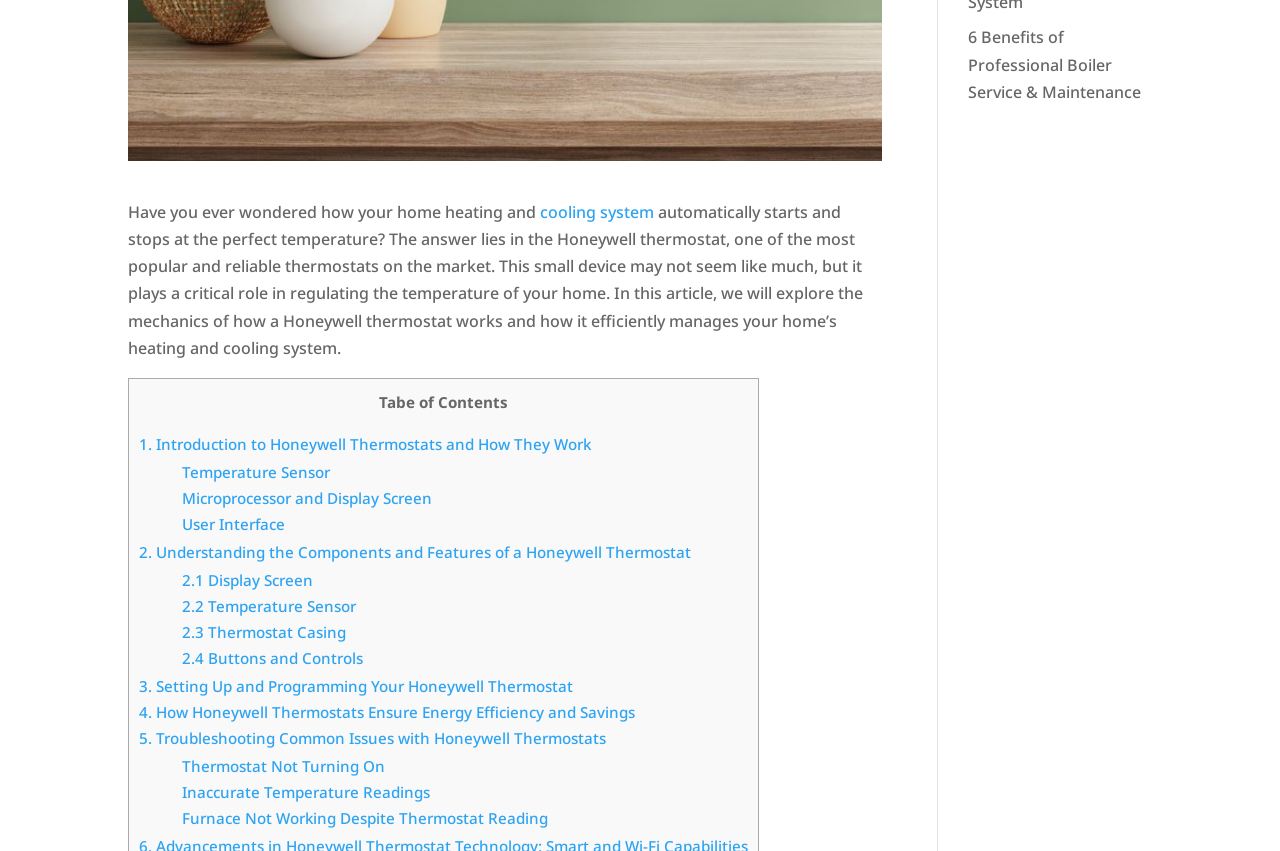Bounding box coordinates are specified in the format (top-left x, top-left y, bottom-right x, bottom-right y). All values are floating point numbers bounded between 0 and 1. Please provide the bounding box coordinate of the region this sentence describes: cooling system

[0.422, 0.236, 0.511, 0.262]